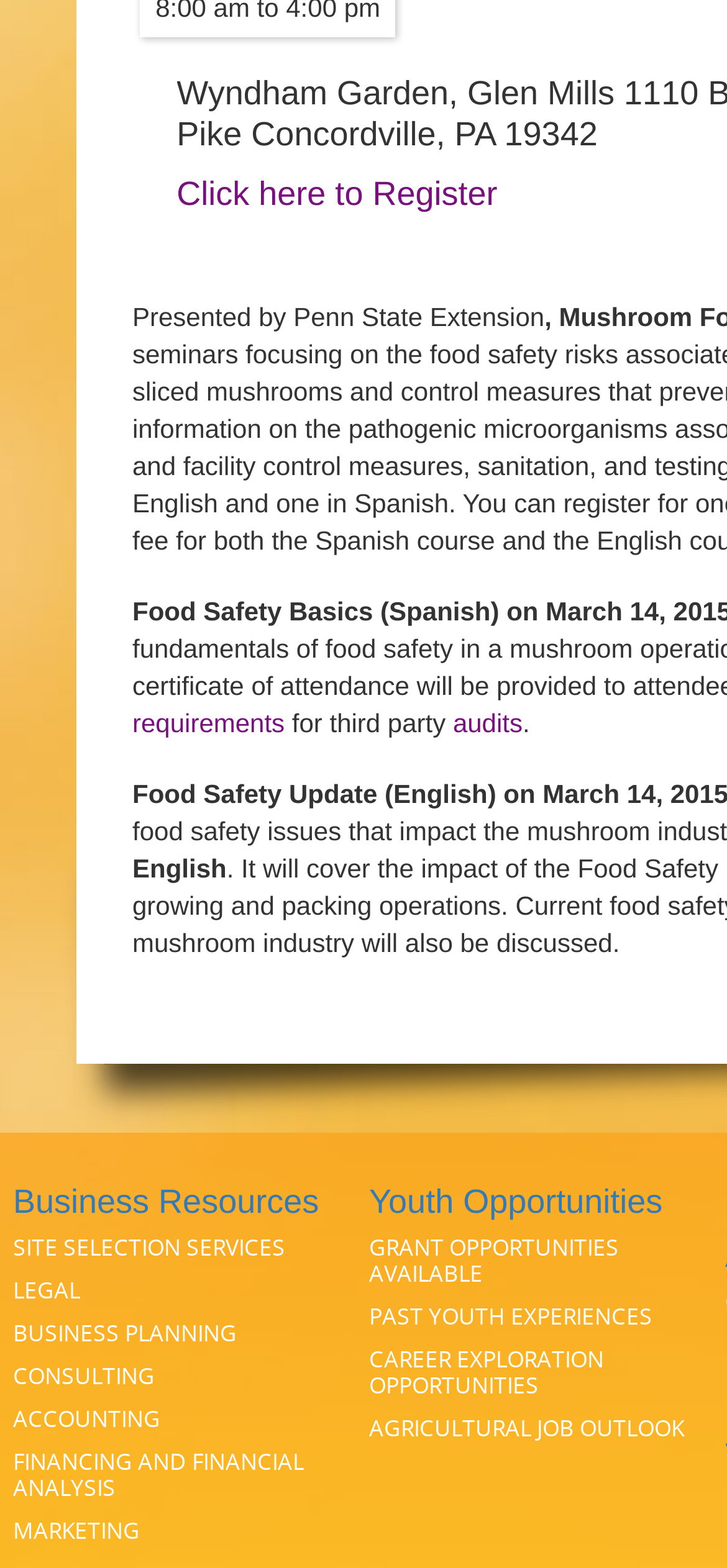Determine the bounding box for the HTML element described here: "Financing and Financial Analysis". The coordinates should be given as [left, top, right, bottom] with each number being a float between 0 and 1.

[0.018, 0.924, 0.418, 0.957]